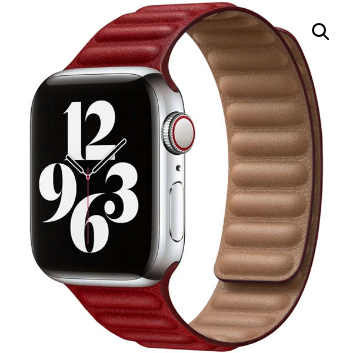What is the texture of the luxurious strap?
Look at the screenshot and respond with one word or a short phrase.

Quilted